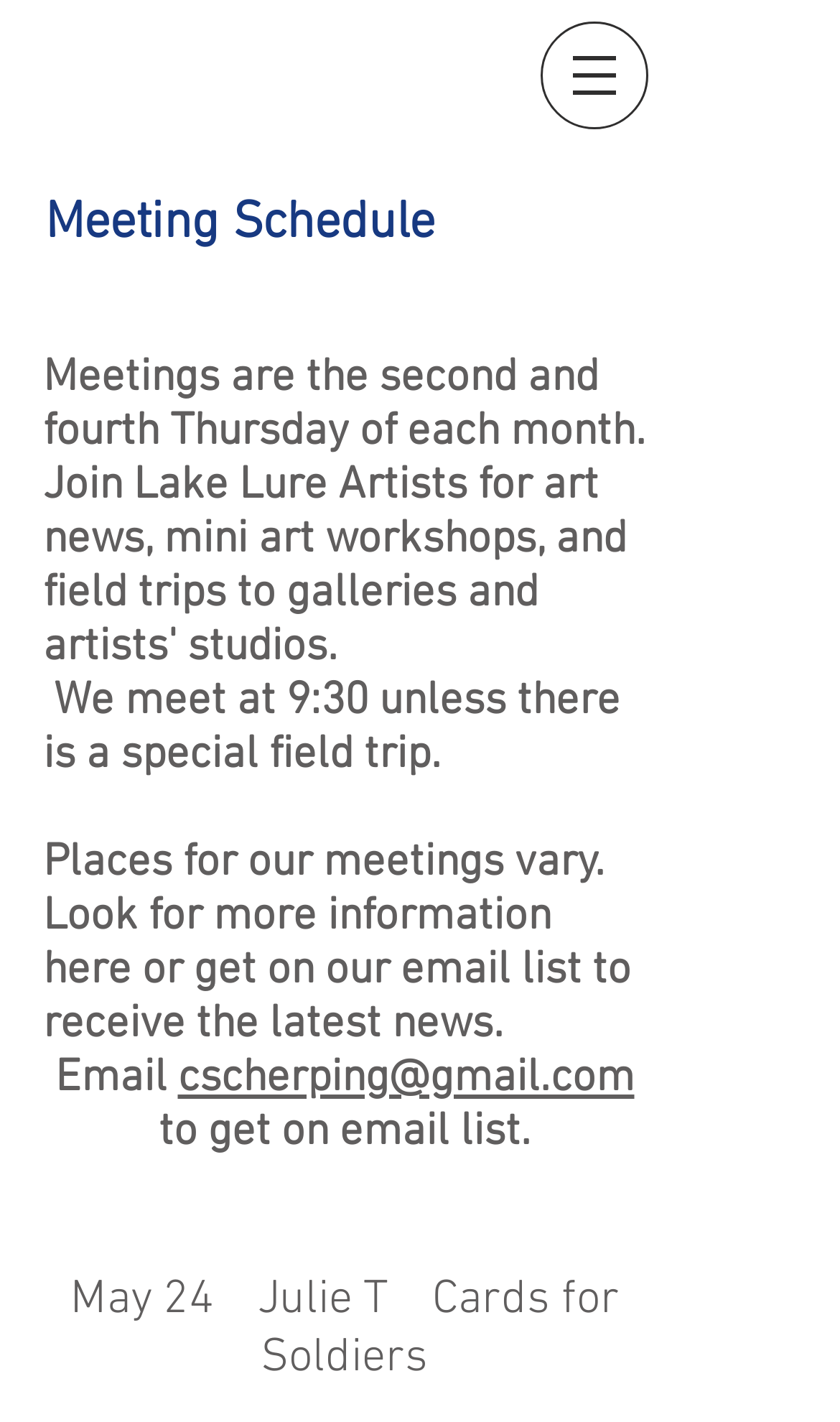Who is the contact for email list?
Please provide a single word or phrase based on the screenshot.

cscherping@gmail.com